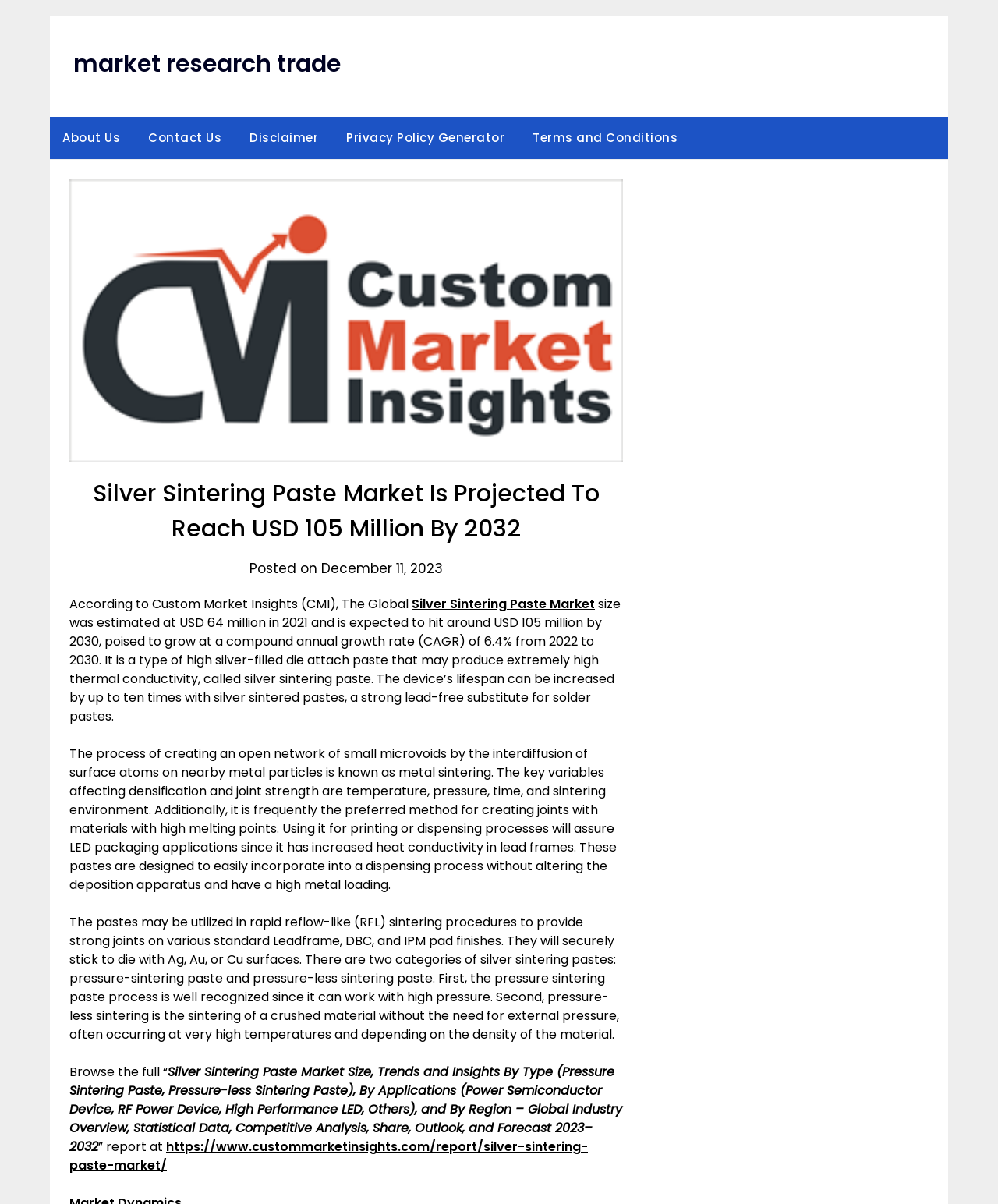What is the expected market size of Silver Sintering Paste by 2030?
Provide a one-word or short-phrase answer based on the image.

USD 105 million